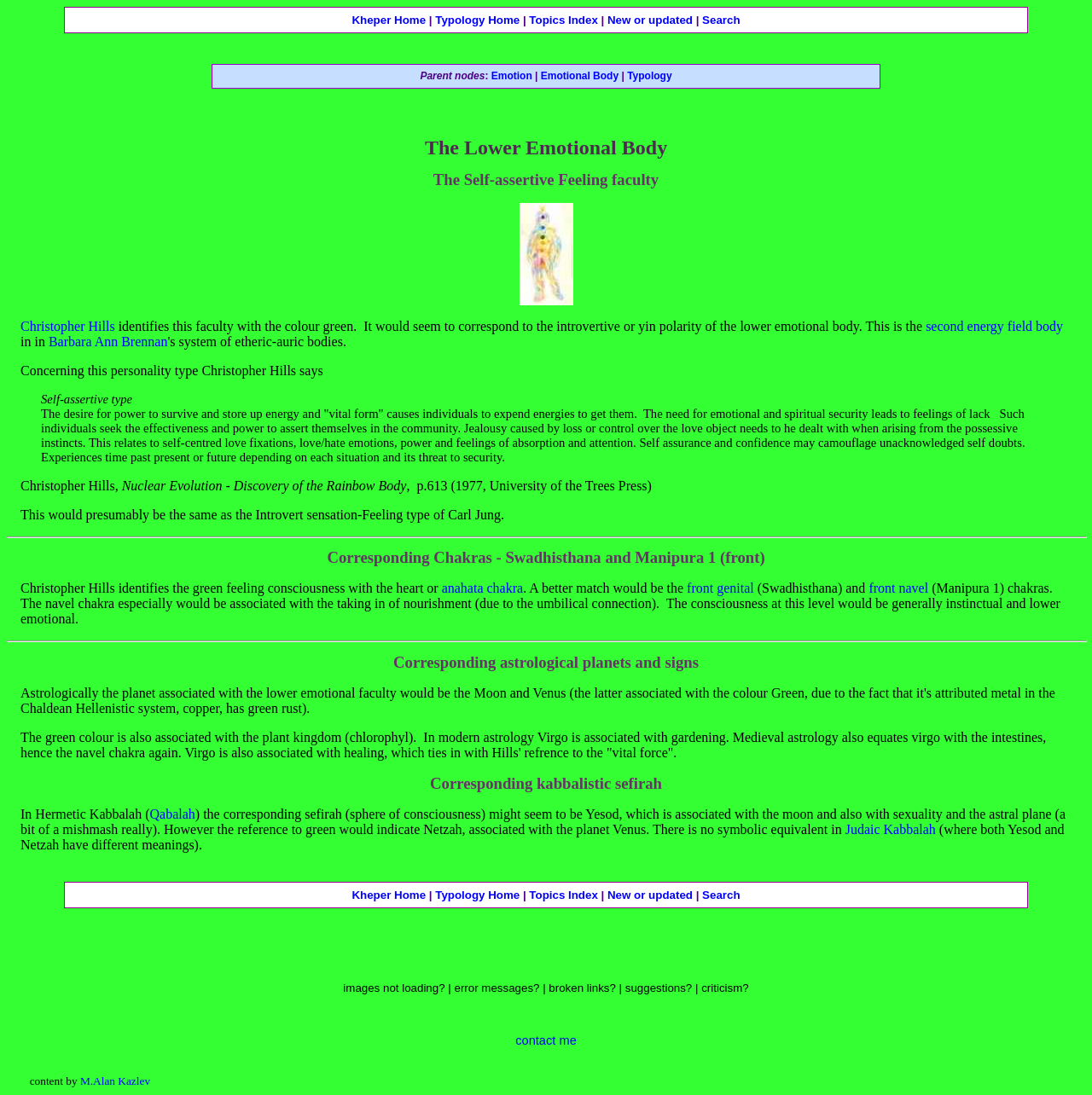Extract the bounding box of the UI element described as: "New or updated".

[0.556, 0.012, 0.634, 0.024]